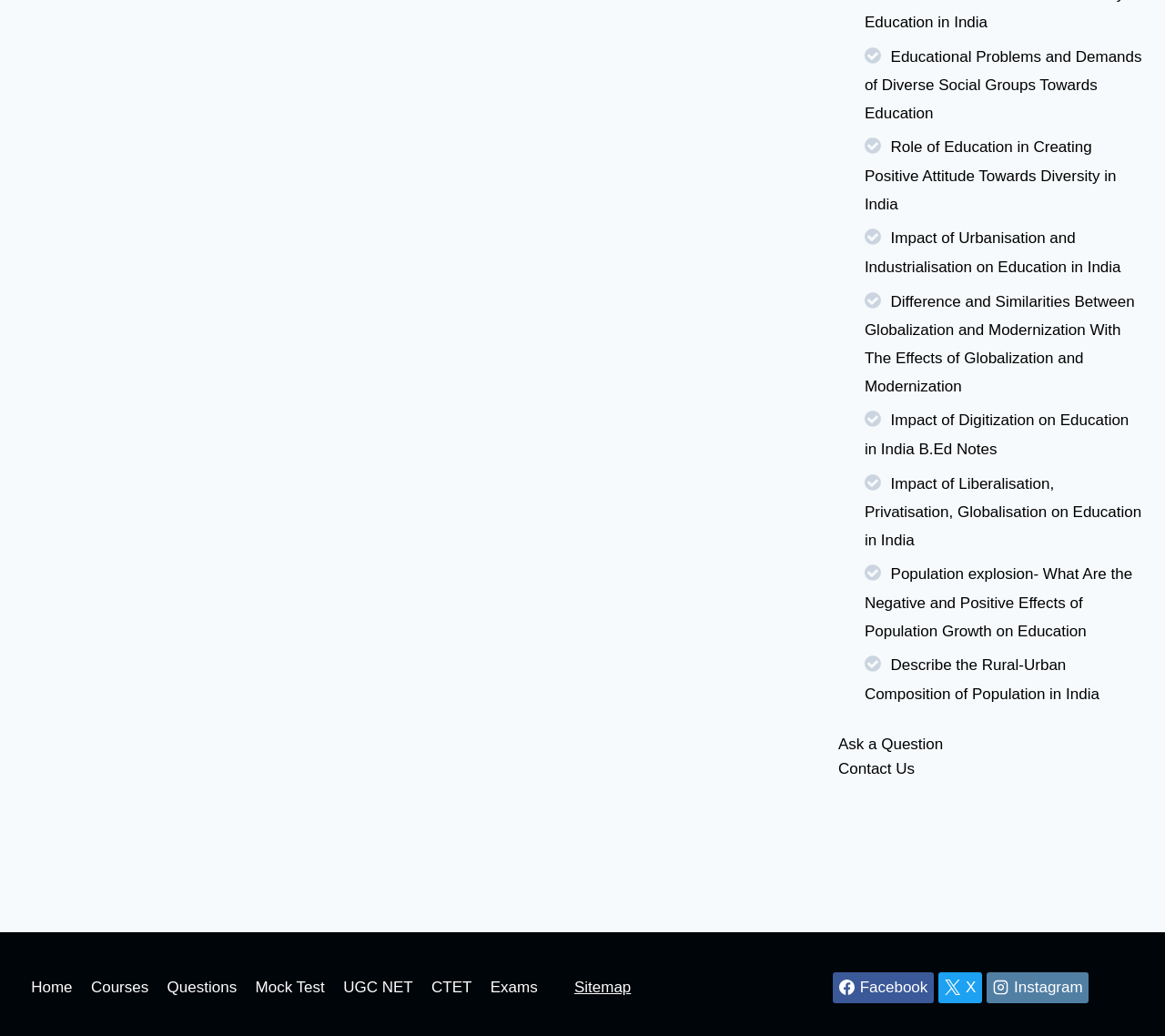What is the purpose of the 'Ask a Question' link?
Look at the image and respond with a one-word or short phrase answer.

To ask a question